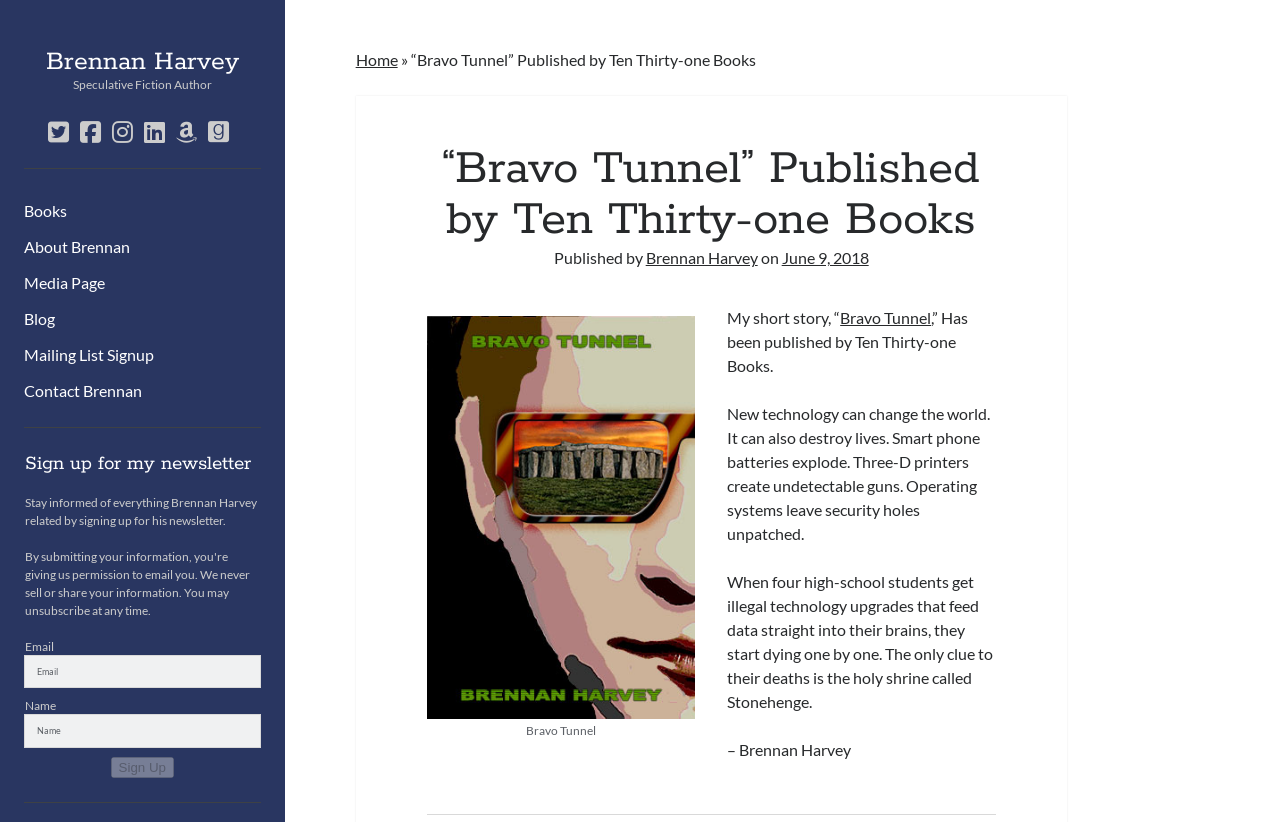Provide the bounding box coordinates of the HTML element described by the text: "Welcome".

None